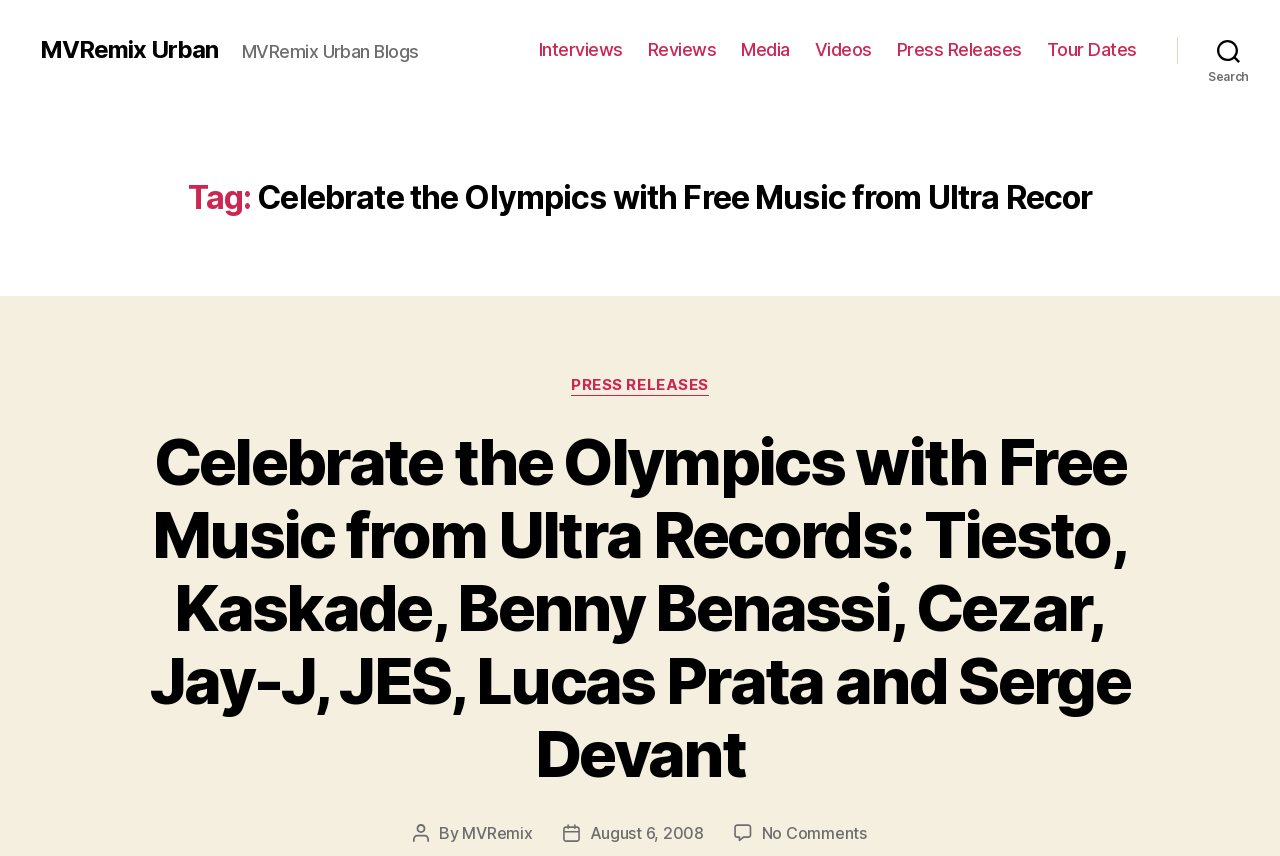How many comments are there on the article?
Examine the image closely and answer the question with as much detail as possible.

The number of comments on the article can be found at the bottom of the webpage, where it says 'No Comments on Celebrate the Olympics with Free Music from Ultra Records: Tiesto, Kaskade, Benny Benassi, Cezar, Jay-J, JES, Lucas Prata and Serge Devant' in a link element. This indicates that there are no comments on the article.